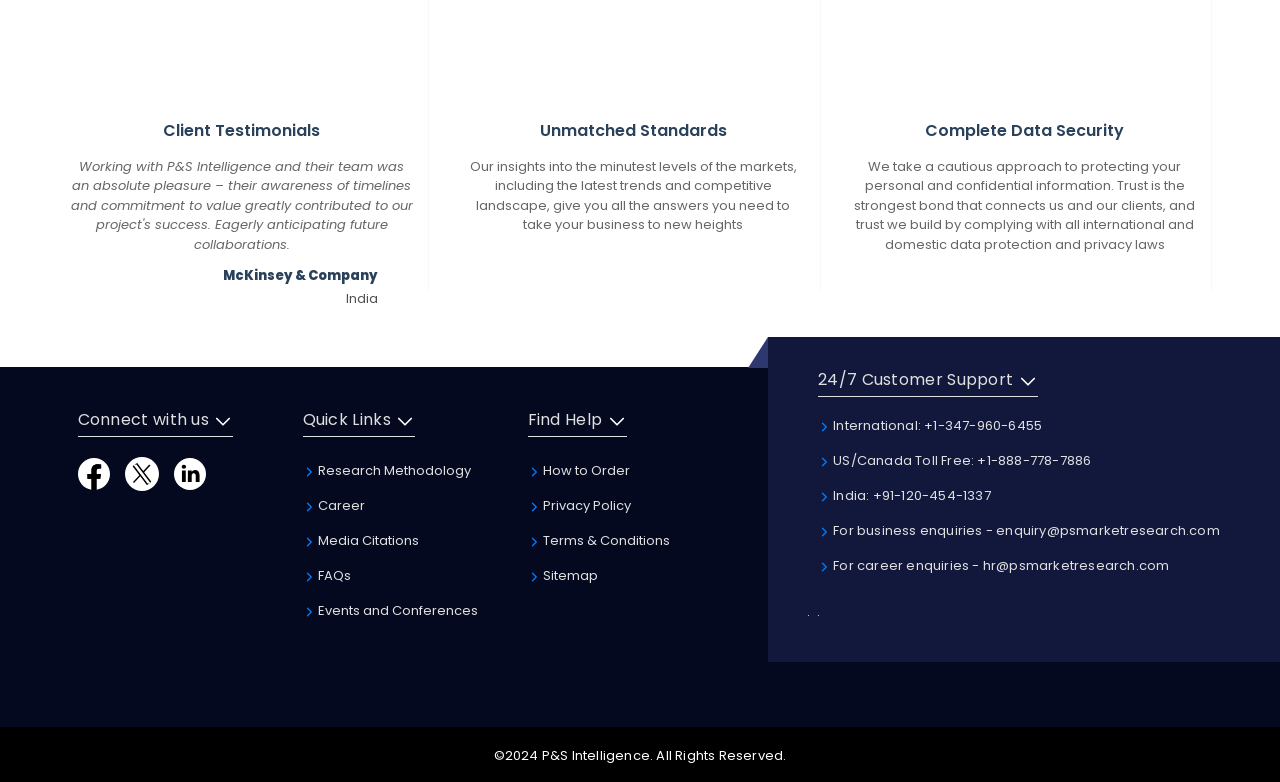Pinpoint the bounding box coordinates of the element you need to click to execute the following instruction: "Connect with us on Facebook". The bounding box should be represented by four float numbers between 0 and 1, in the format [left, top, right, bottom].

[0.061, 0.59, 0.086, 0.62]